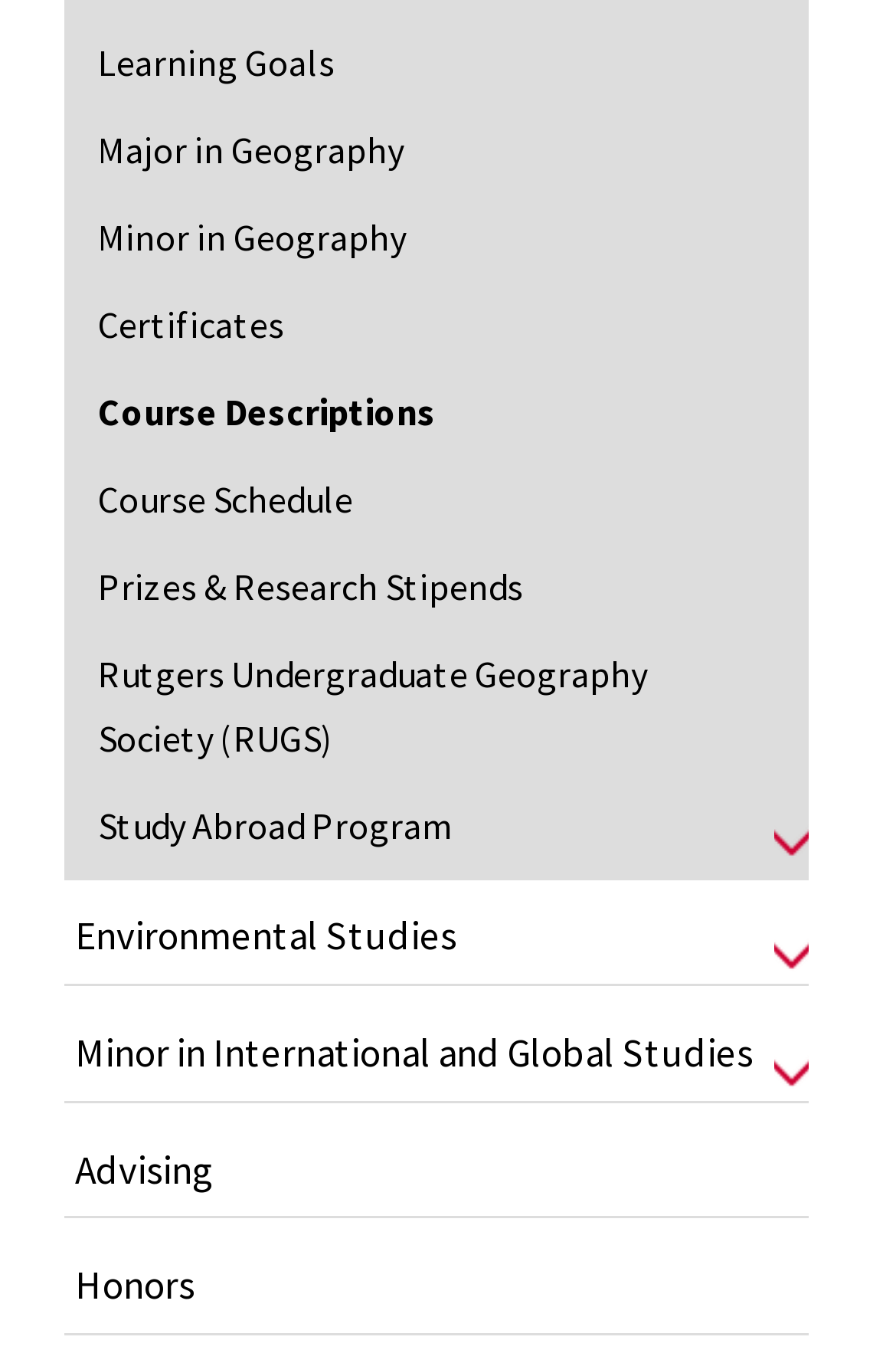Determine the bounding box coordinates of the clickable region to execute the instruction: "Get Advising information". The coordinates should be four float numbers between 0 and 1, denoted as [left, top, right, bottom].

[0.071, 0.826, 0.904, 0.893]